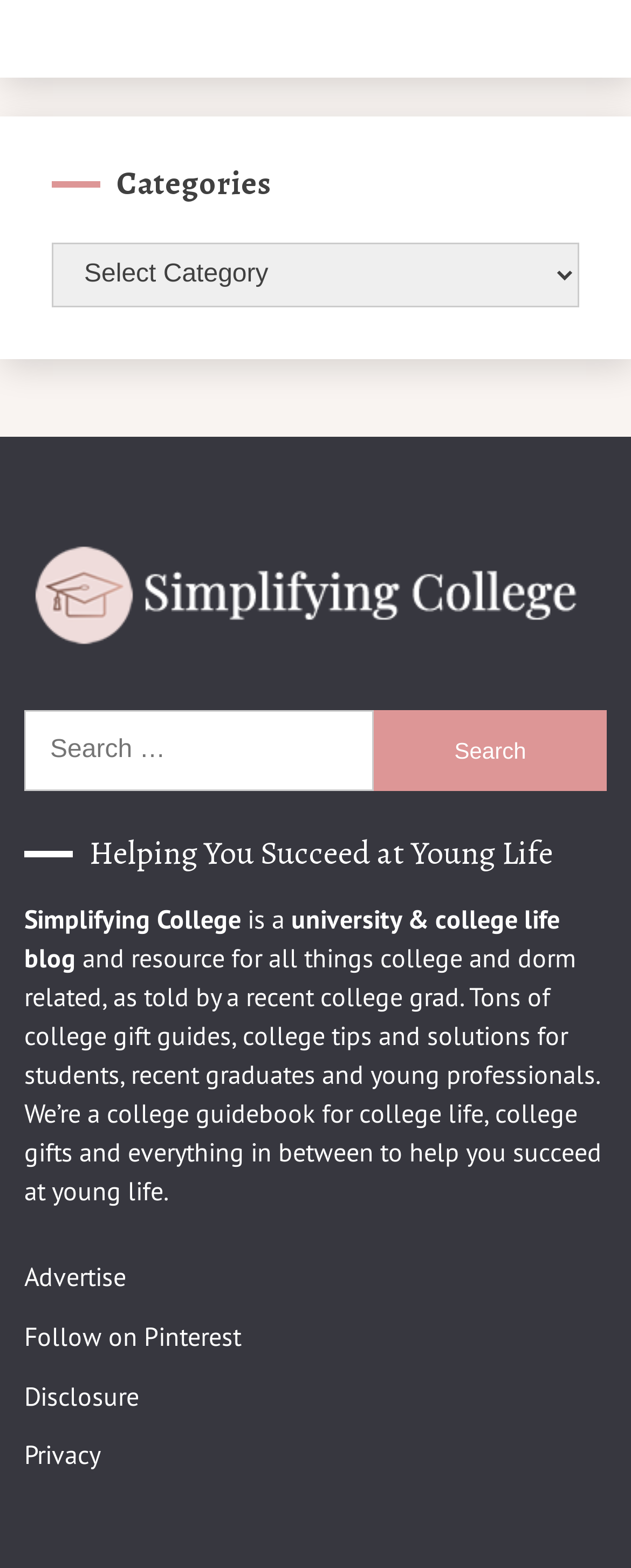Give a one-word or short phrase answer to the question: 
What type of content is available on this website?

Blog posts and guides